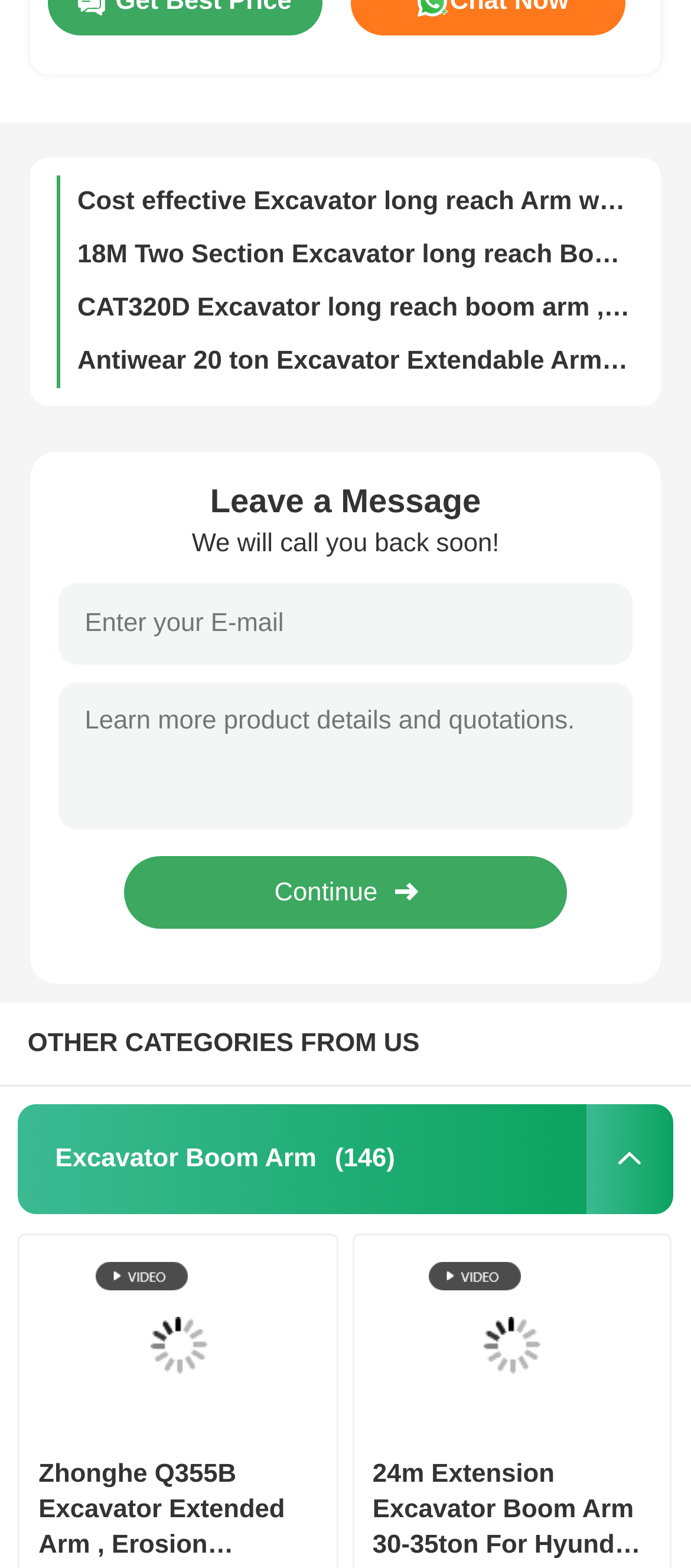Please identify the bounding box coordinates of the element that needs to be clicked to execute the following command: "Select an option from the combobox". Provide the bounding box using four float numbers between 0 and 1, formatted as [left, top, right, bottom].

[0.407, 0.699, 0.593, 0.717]